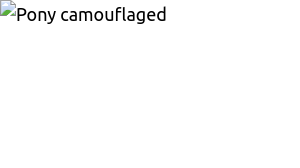Why is the pony's adaptability important? Using the information from the screenshot, answer with a single word or phrase.

Due to scarce food sources